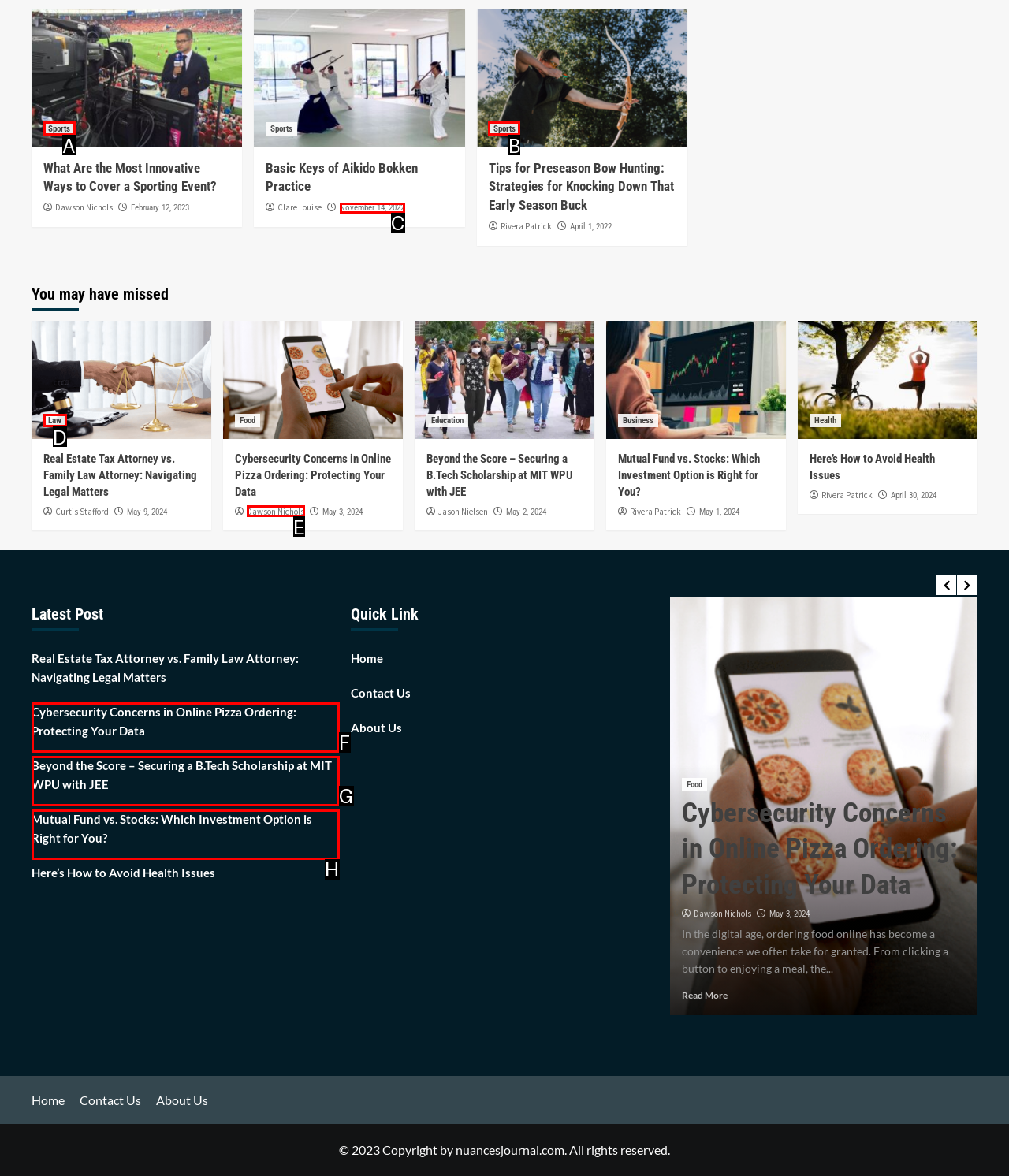To achieve the task: Click on the 'Law' link, indicate the letter of the correct choice from the provided options.

D